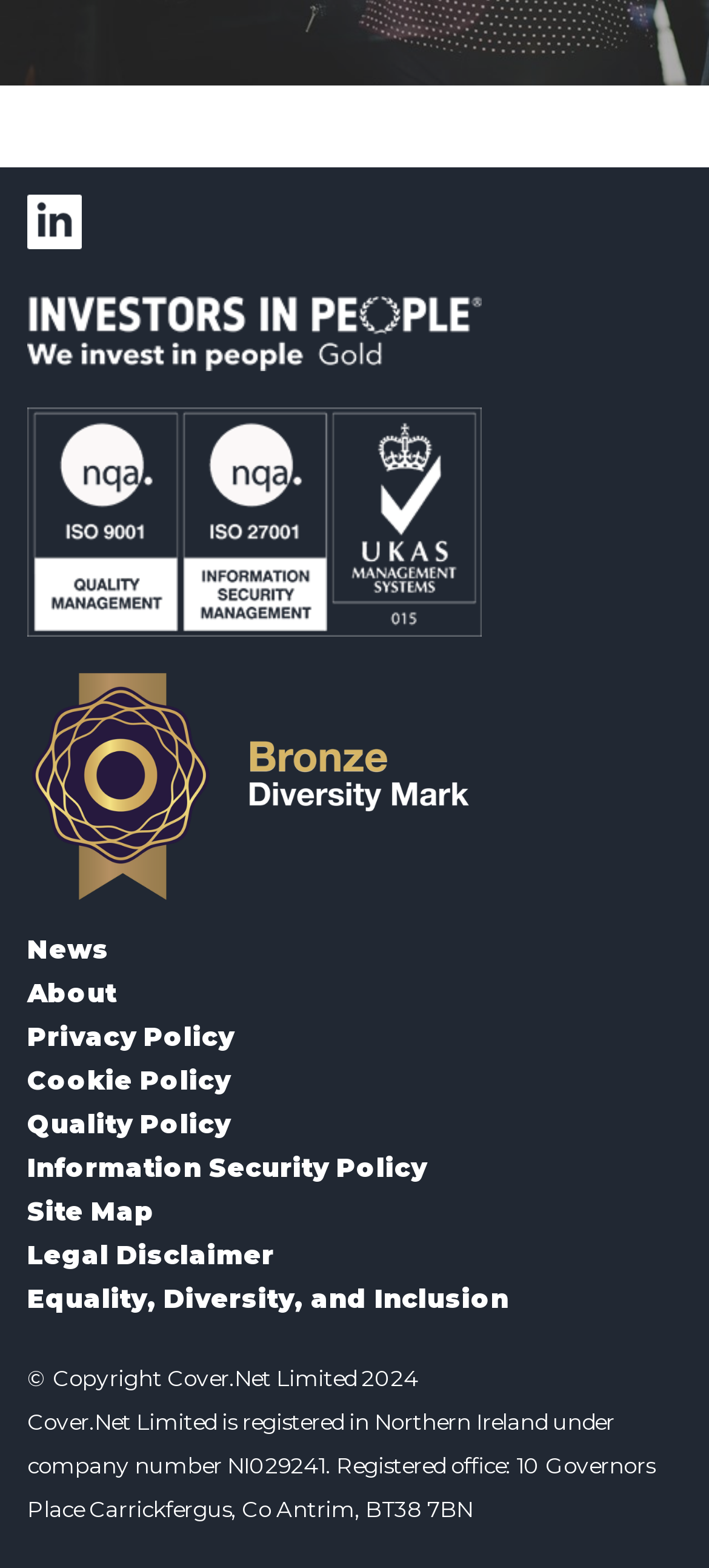Provide a single word or phrase to answer the given question: 
What is the year of copyright?

2024